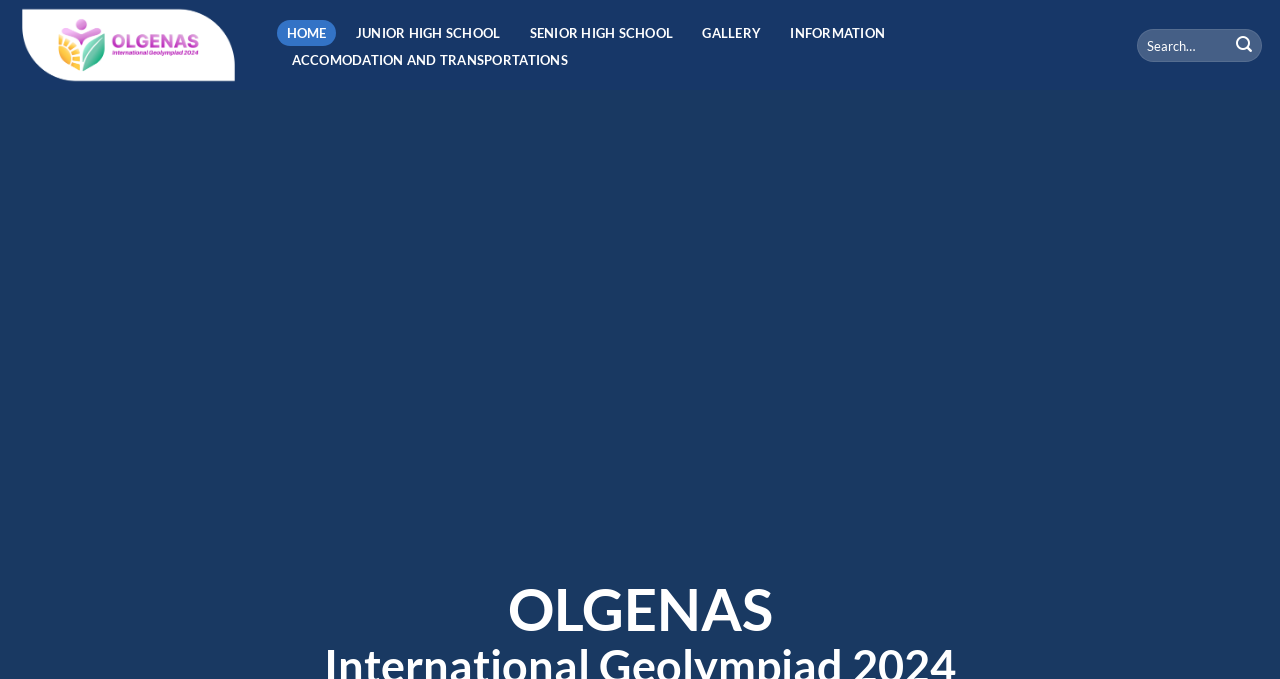Please locate the bounding box coordinates of the element that needs to be clicked to achieve the following instruction: "view junior high school information". The coordinates should be four float numbers between 0 and 1, i.e., [left, top, right, bottom].

[0.27, 0.029, 0.398, 0.067]